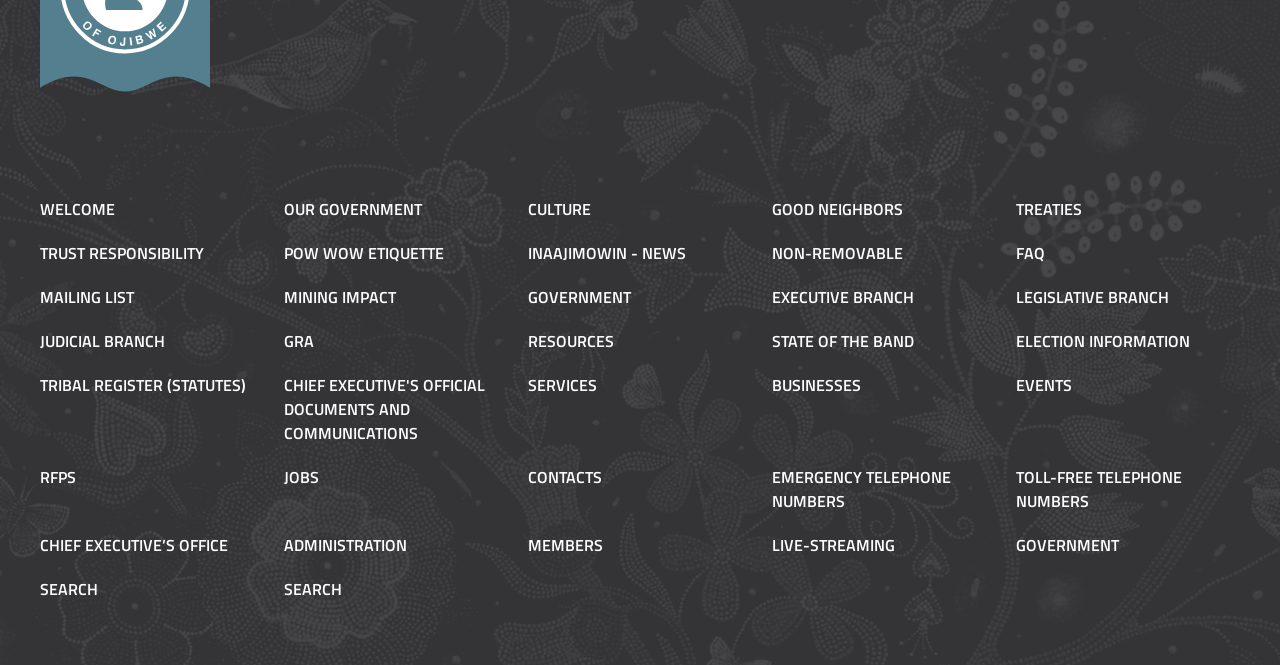Can you specify the bounding box coordinates of the area that needs to be clicked to fulfill the following instruction: "Read about CULTURE"?

[0.412, 0.296, 0.462, 0.332]